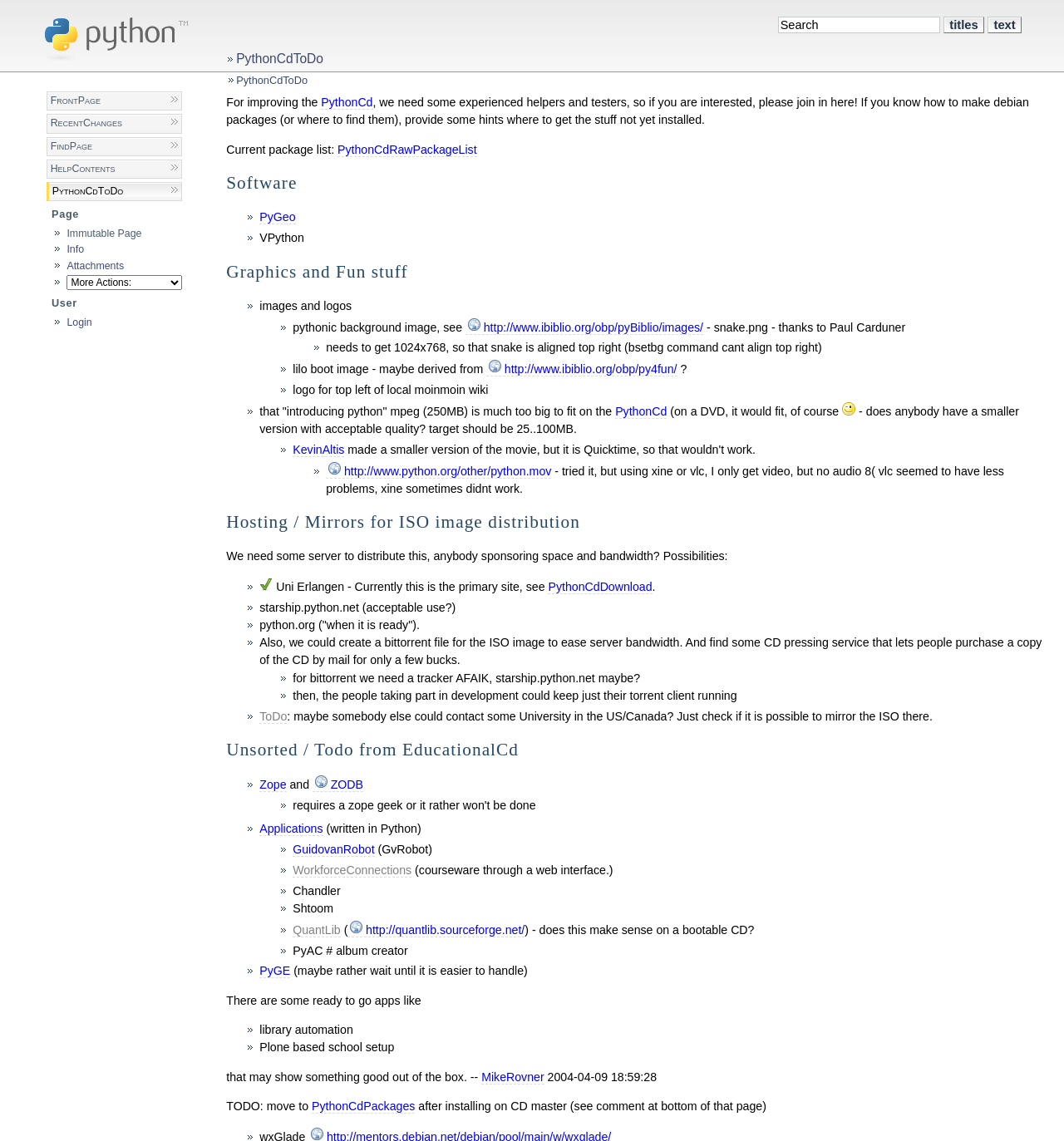Please identify the bounding box coordinates of the clickable area that will allow you to execute the instruction: "Click on Share This: Facebook".

None